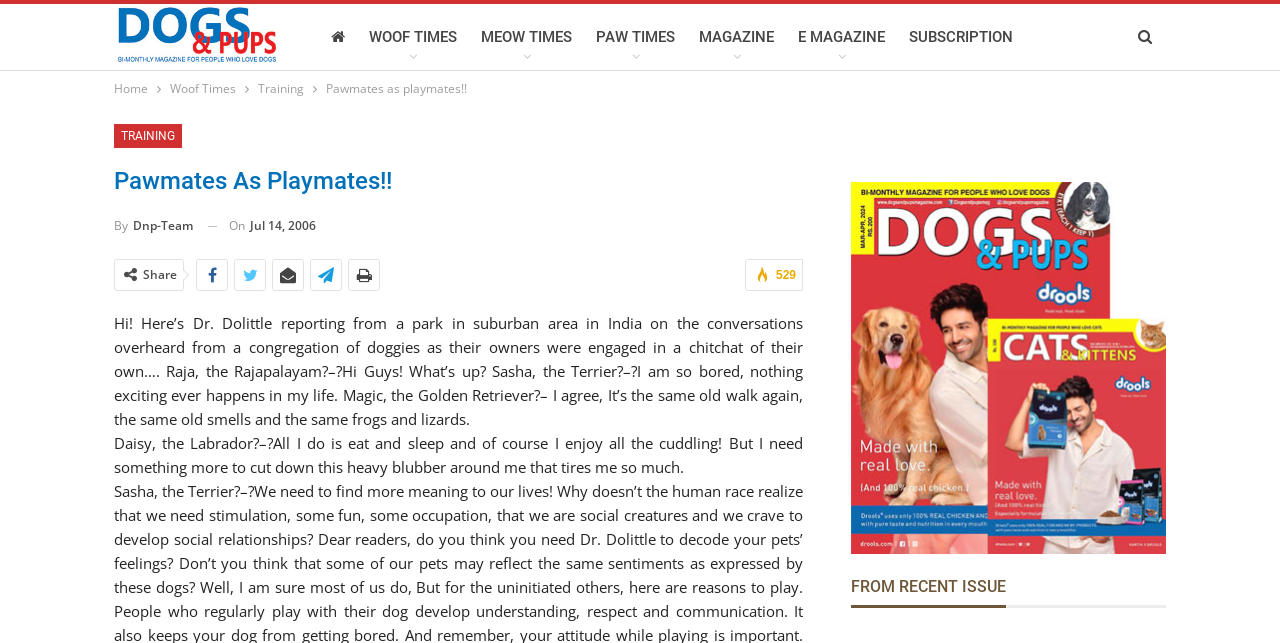Identify and extract the main heading from the webpage.

Pawmates As Playmates!!